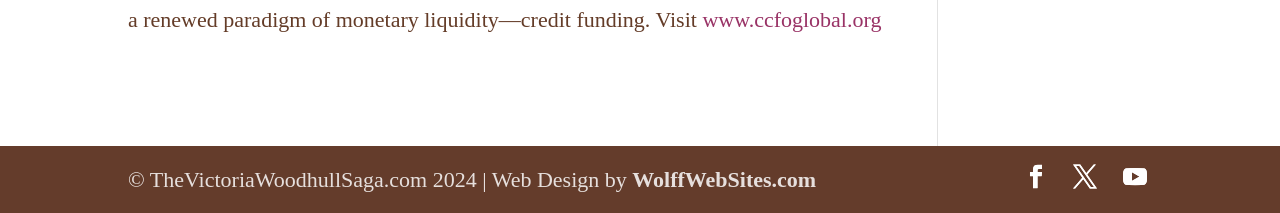Respond to the following question with a brief word or phrase:
Who designed the website?

WolffWebSites.com